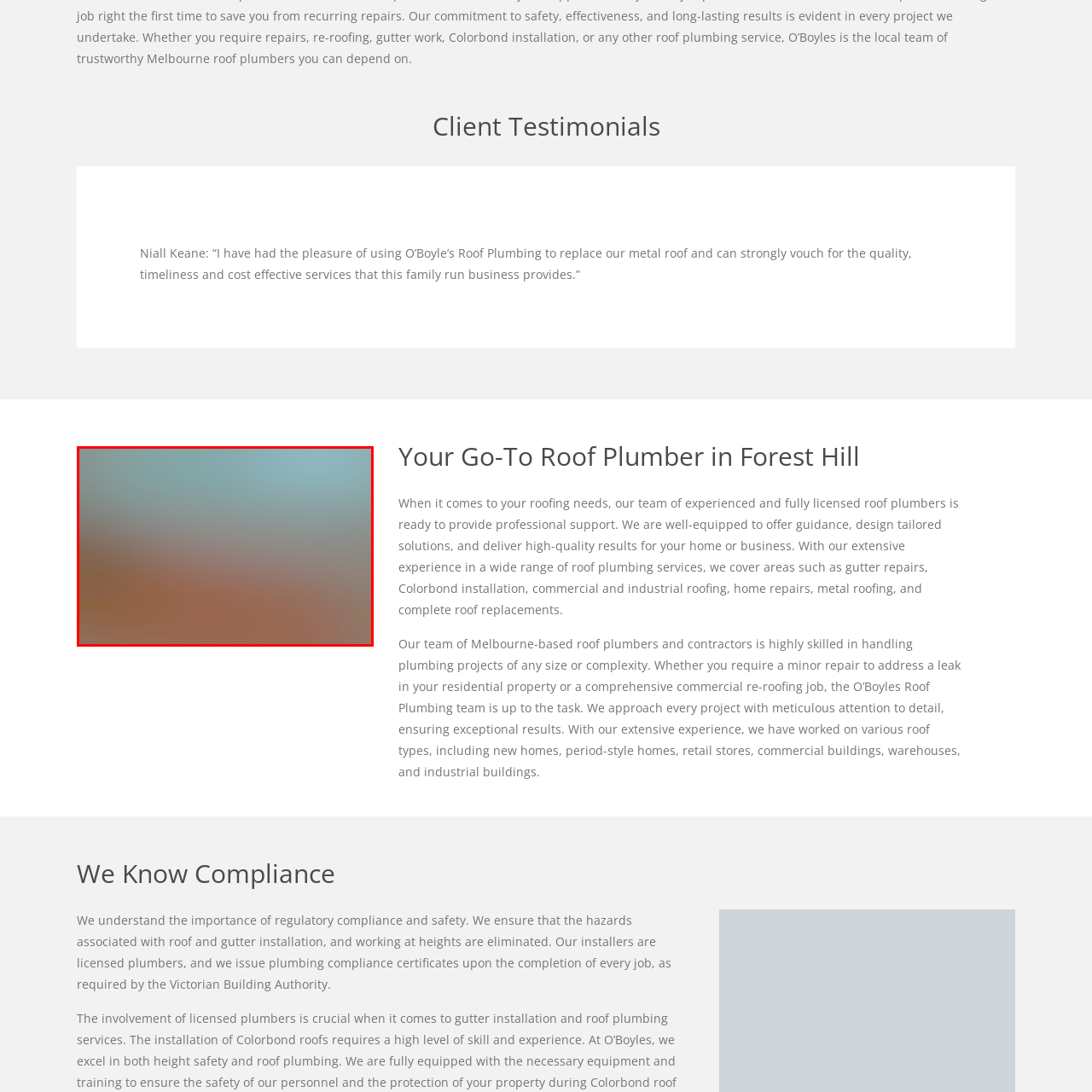What is the purpose of the image?
Carefully examine the image within the red bounding box and provide a comprehensive answer based on what you observe.

The image is part of a section dedicated to client testimonials, which aims to convey a message of reliability and quality to potential clients, ultimately promoting the business and its capabilities in meeting diverse roofing needs.